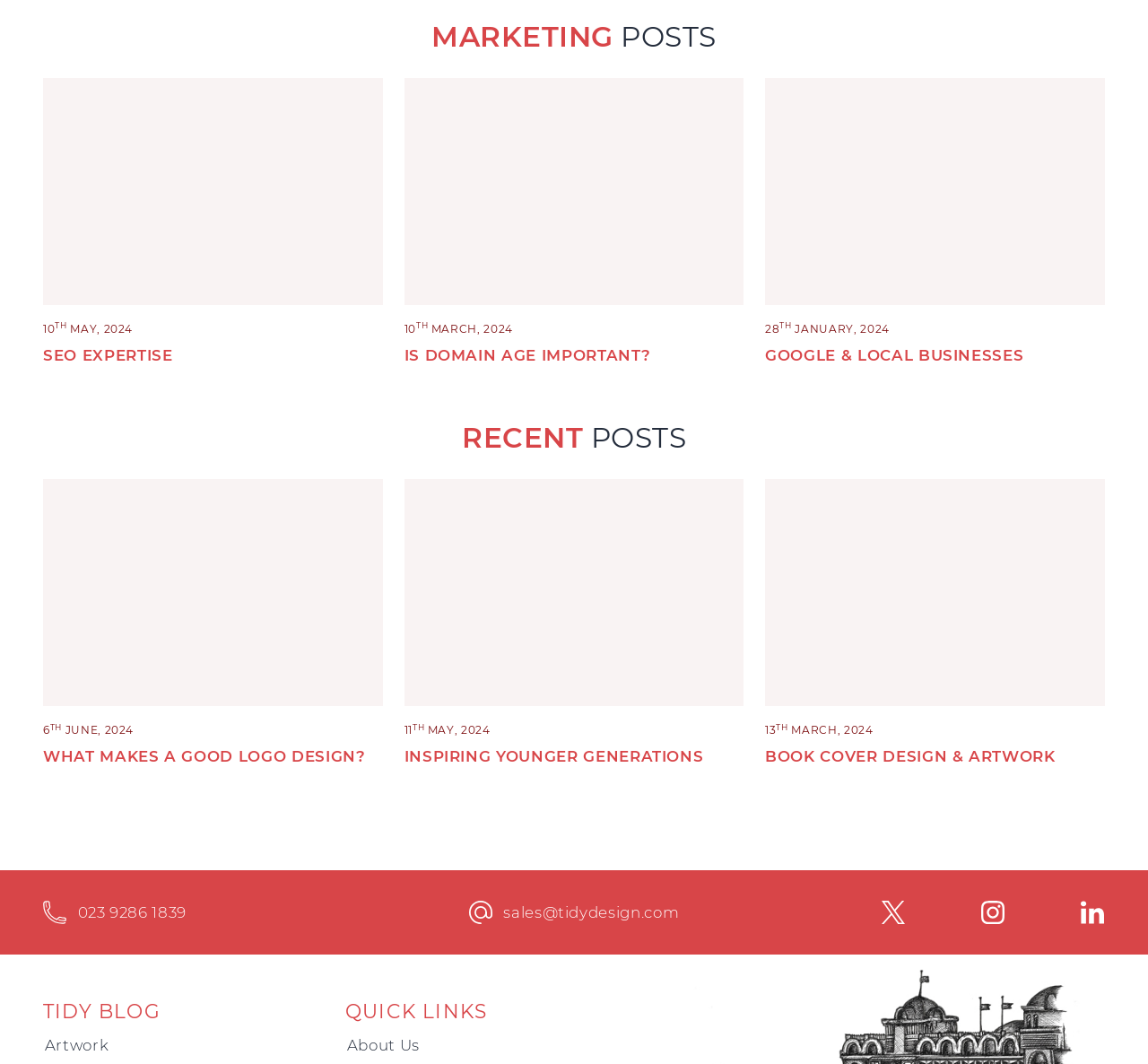Determine the bounding box coordinates for the region that must be clicked to execute the following instruction: "Contact sales via 'sales@tidydesign.com'".

[0.402, 0.845, 0.598, 0.87]